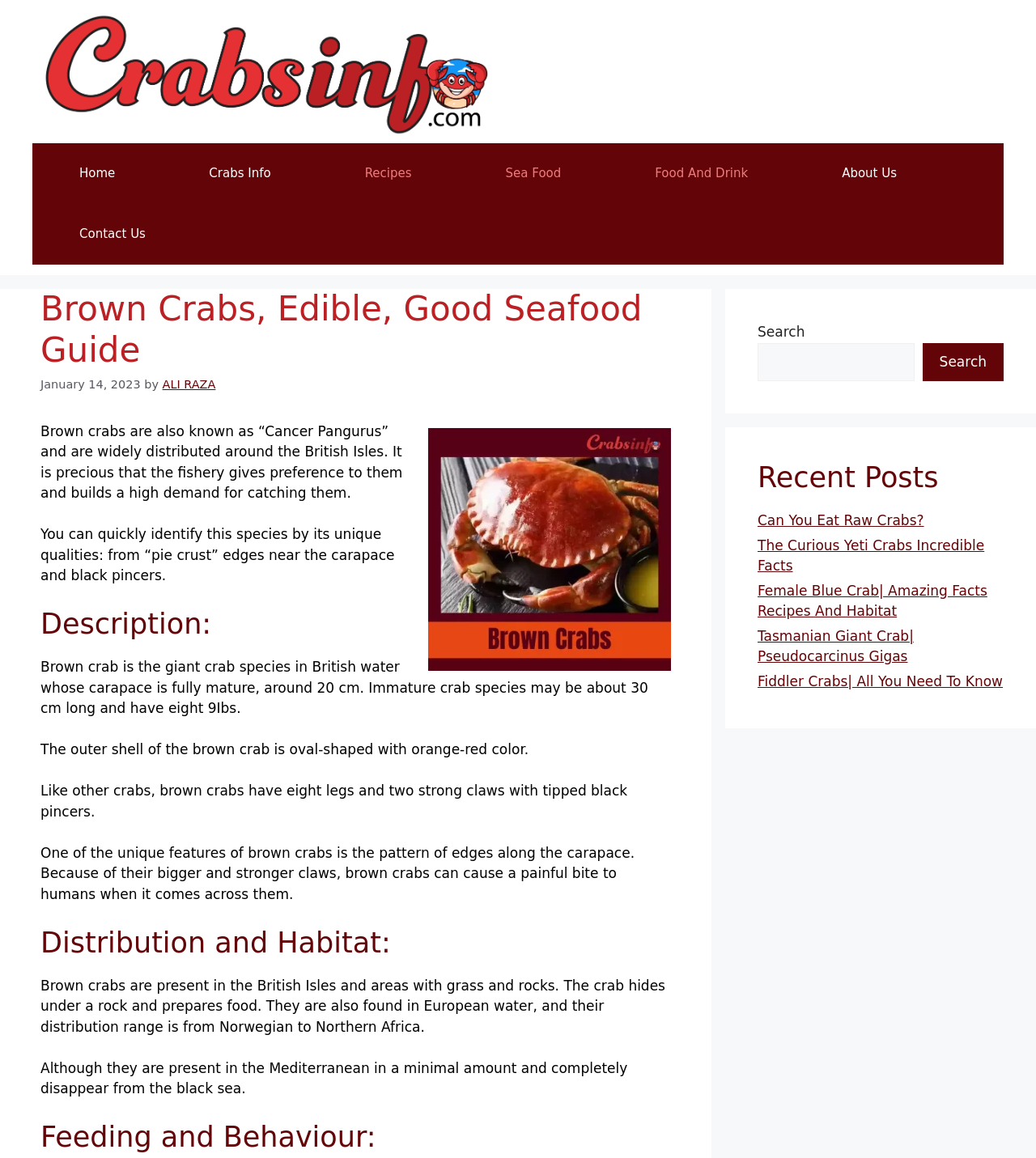Based on the visual content of the image, answer the question thoroughly: What is the scientific name of Brown Crabs?

The scientific name of Brown Crabs is mentioned in the first paragraph of the webpage, which states 'Brown crabs are also known as “Cancer Pangurus” and are widely distributed around the British Isles.'